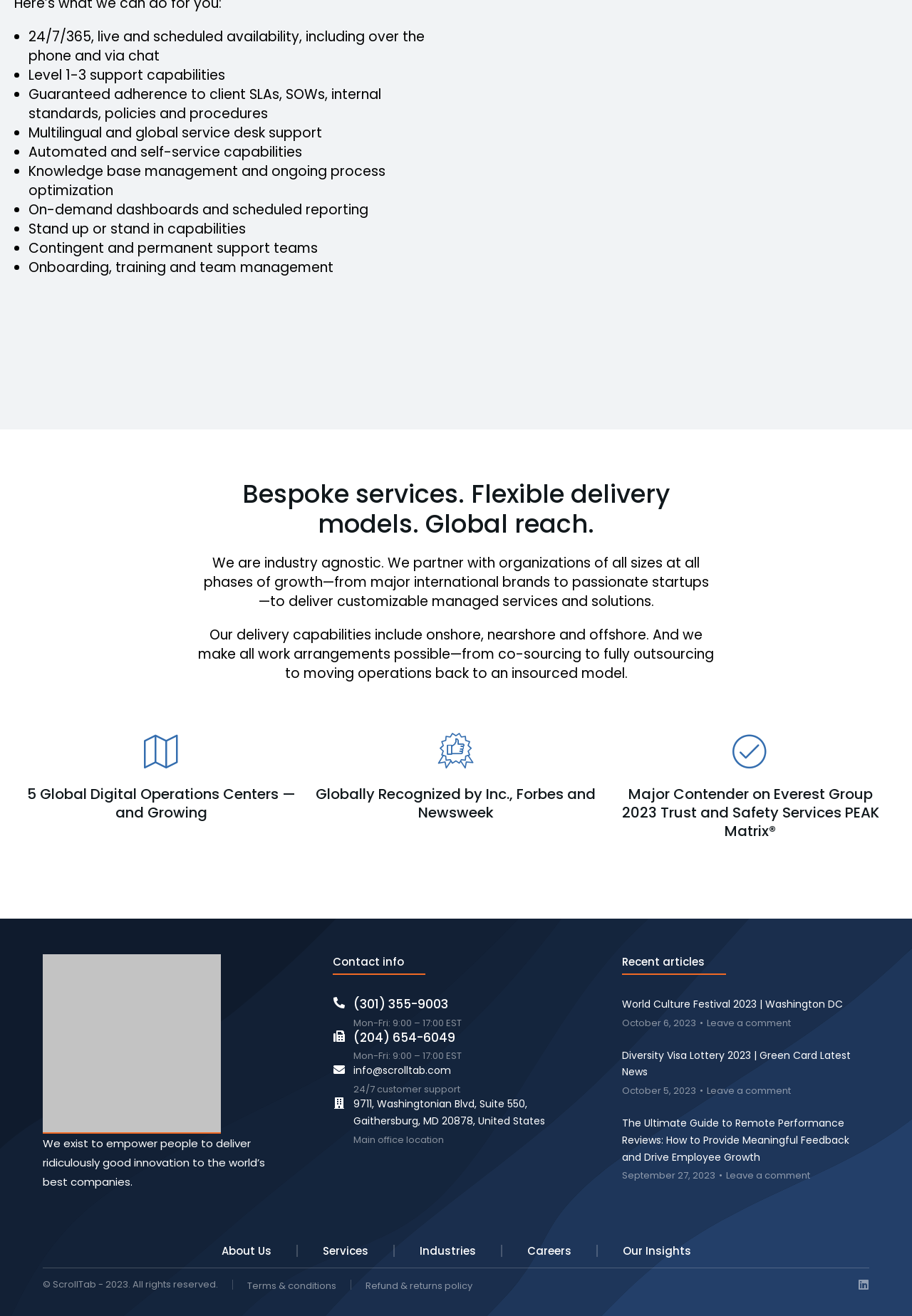What is the company's contact email?
Provide a fully detailed and comprehensive answer to the question.

The company's contact email is mentioned in the contact information section at the bottom of the webpage, along with other contact details such as phone numbers and address.